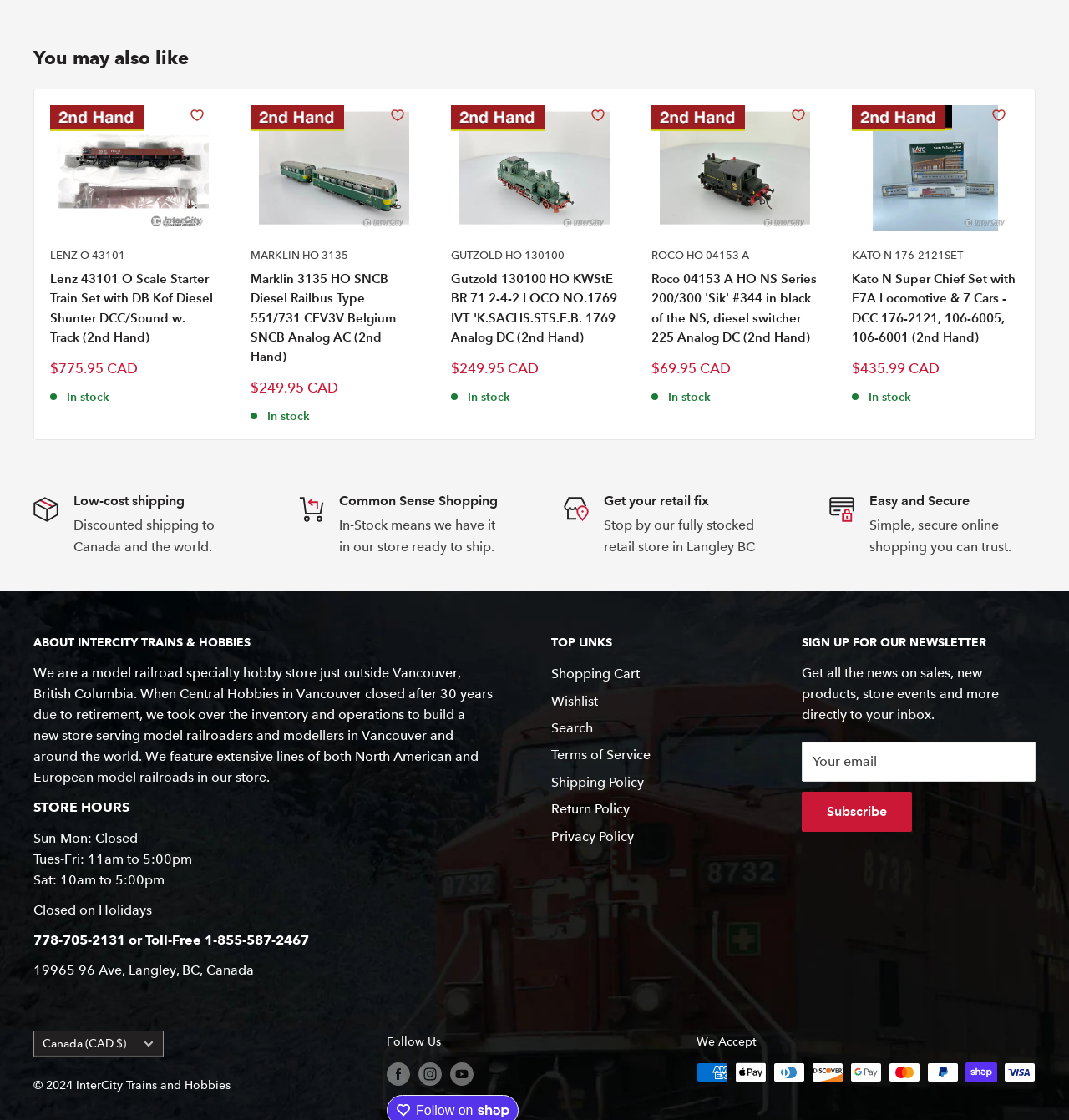Can you determine the bounding box coordinates of the area that needs to be clicked to fulfill the following instruction: "Add Lenz 43101 O Starter Train Set to Wishlist"?

[0.166, 0.085, 0.203, 0.121]